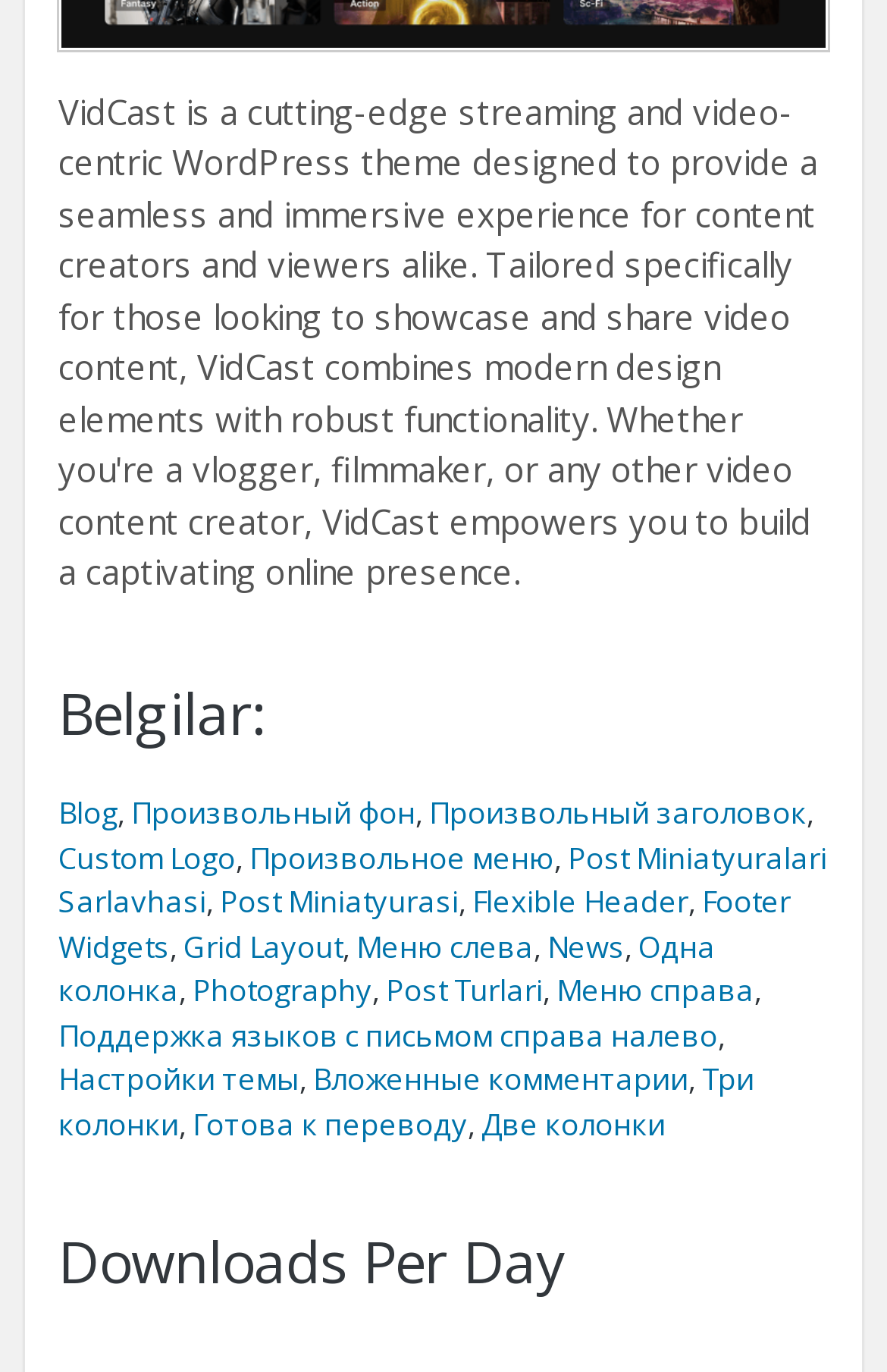What is the first link on the webpage?
Please answer the question with a detailed and comprehensive explanation.

The first link on the webpage is 'Blog' which is located at the top left corner of the webpage with a bounding box coordinate of [0.066, 0.577, 0.133, 0.607].